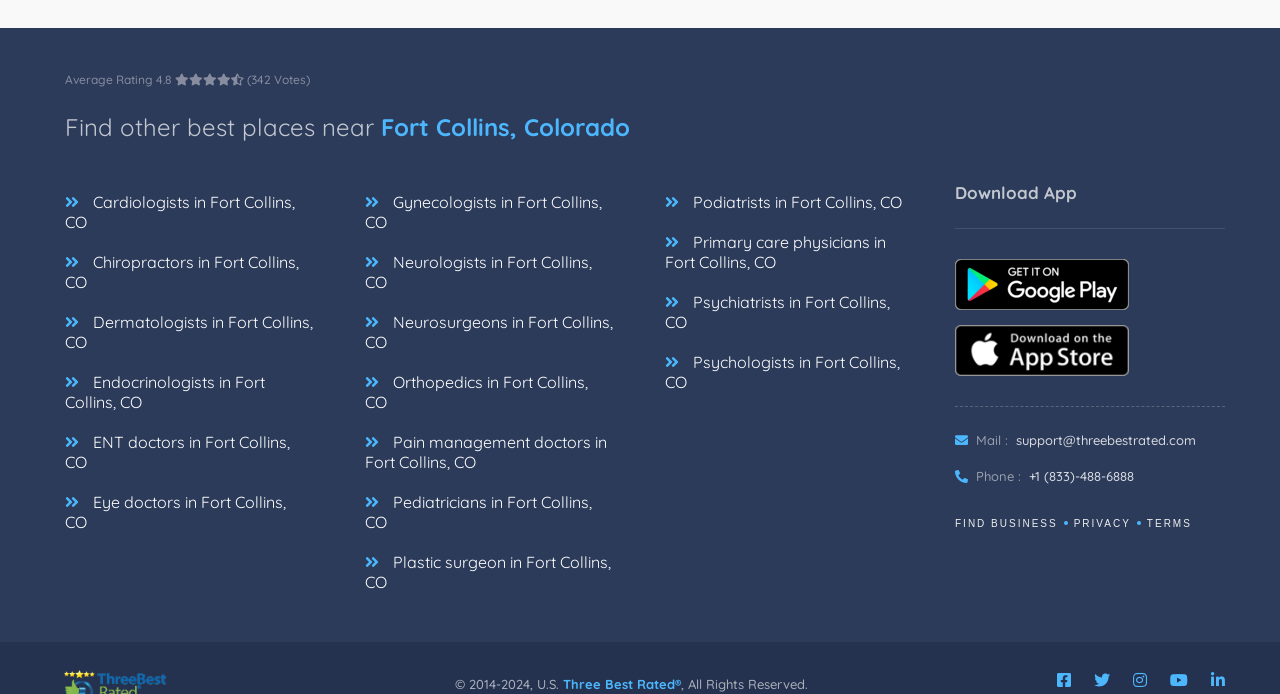Identify and provide the bounding box for the element described by: "parent_node: Larry Avila aria-label="Twitter"".

None